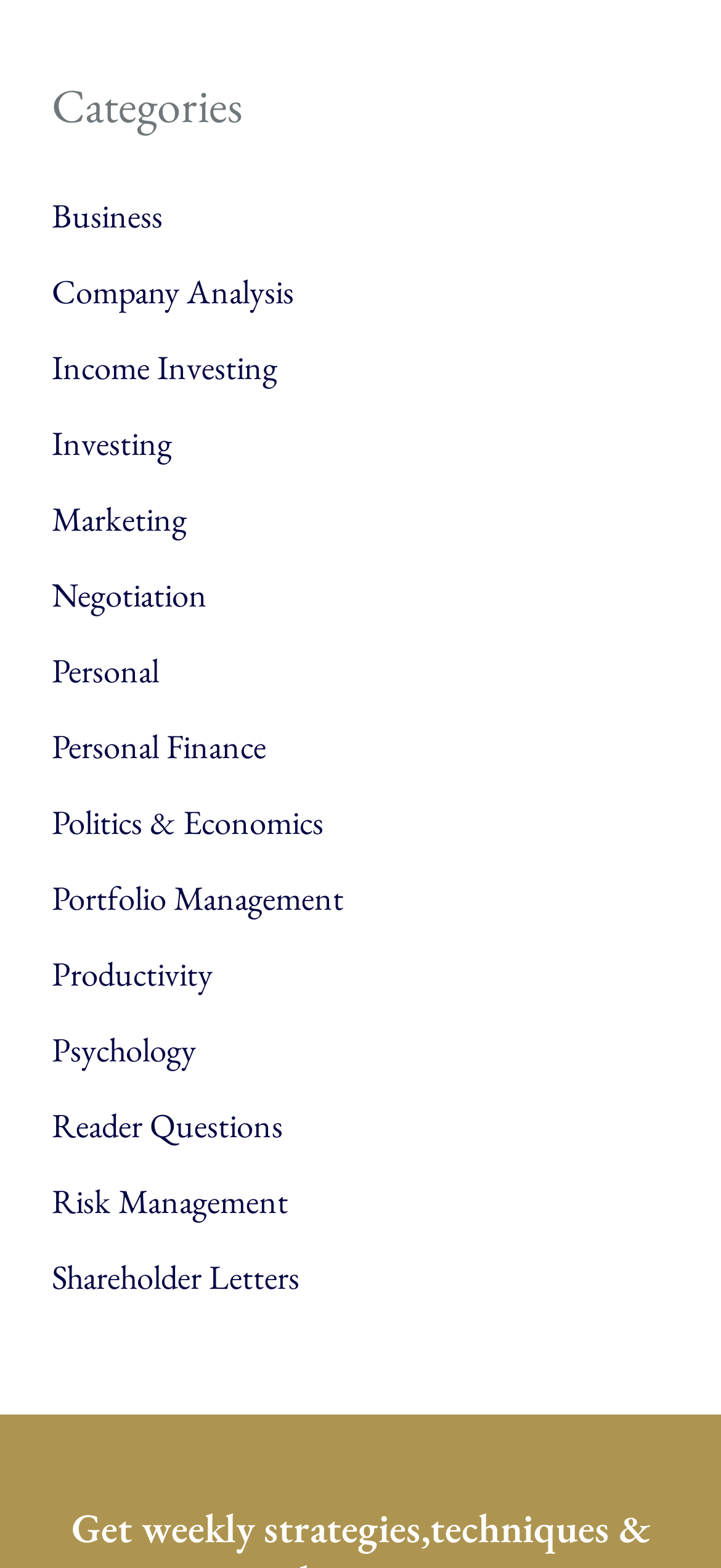From the image, can you give a detailed response to the question below:
What is the first category listed?

By examining the navigation section with the heading 'Categories', I found a list of links. The first link is 'Business', which is the answer to this question.